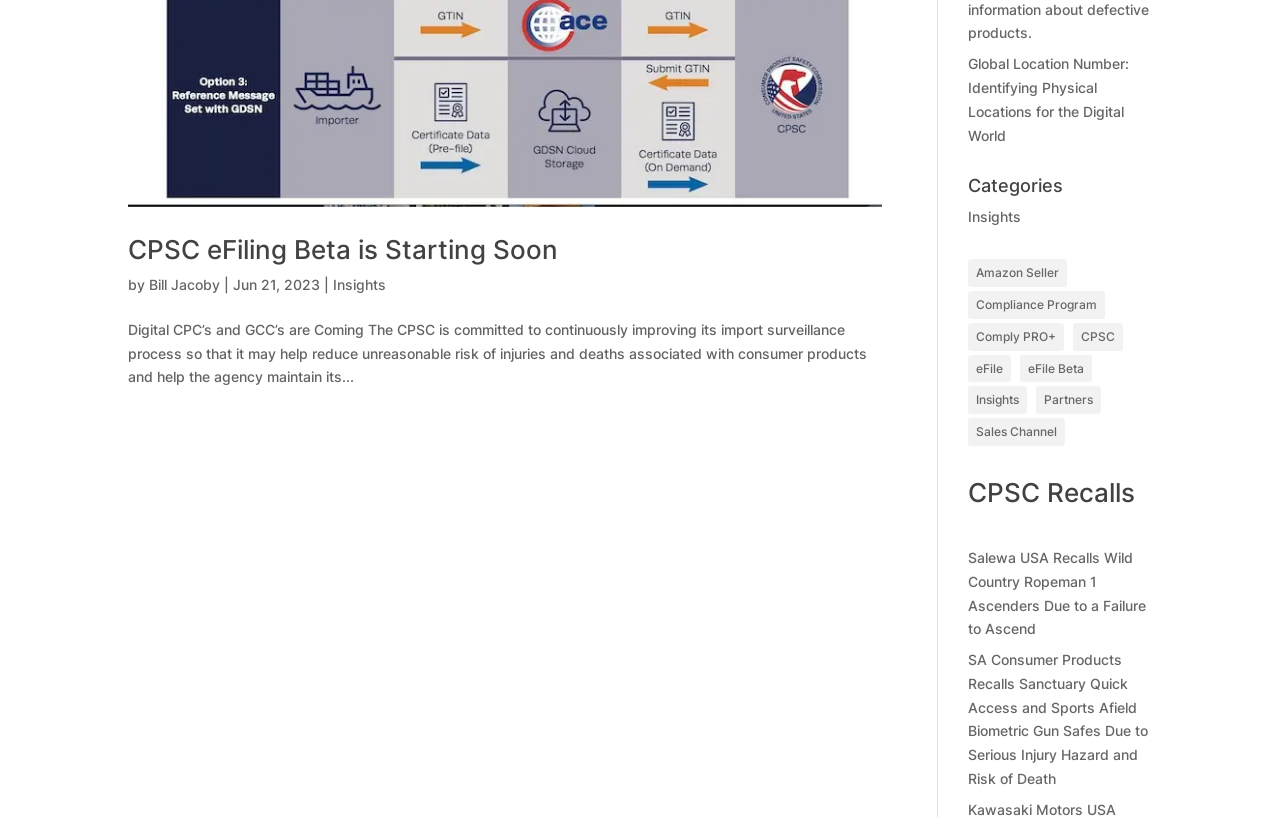Given the element description, predict the bounding box coordinates in the format (top-left x, top-left y, bottom-right x, bottom-right y), using floating point numbers between 0 and 1: CPSC

[0.838, 0.395, 0.878, 0.429]